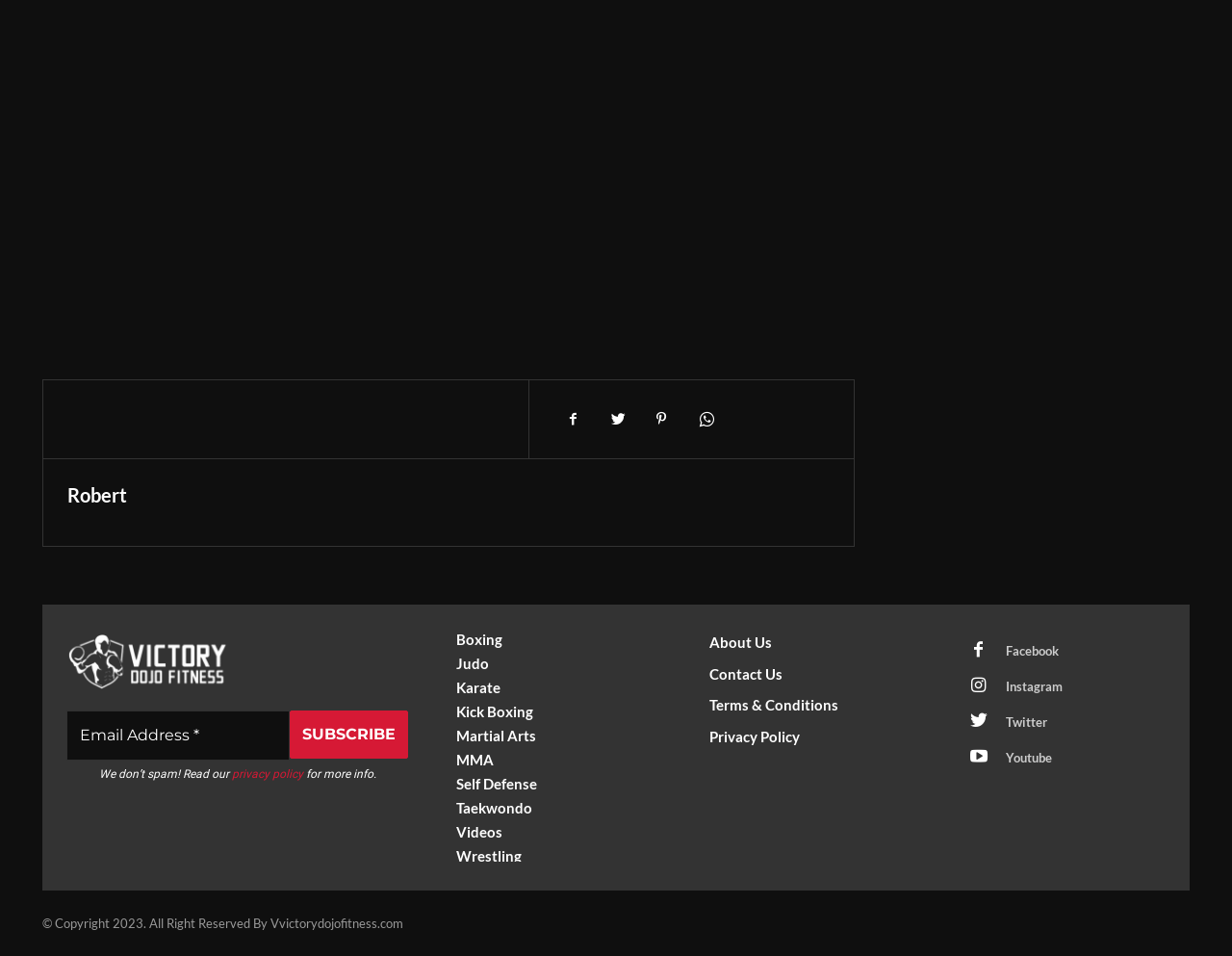Could you provide the bounding box coordinates for the portion of the screen to click to complete this instruction: "Click the subscribe button"?

[0.235, 0.744, 0.331, 0.794]